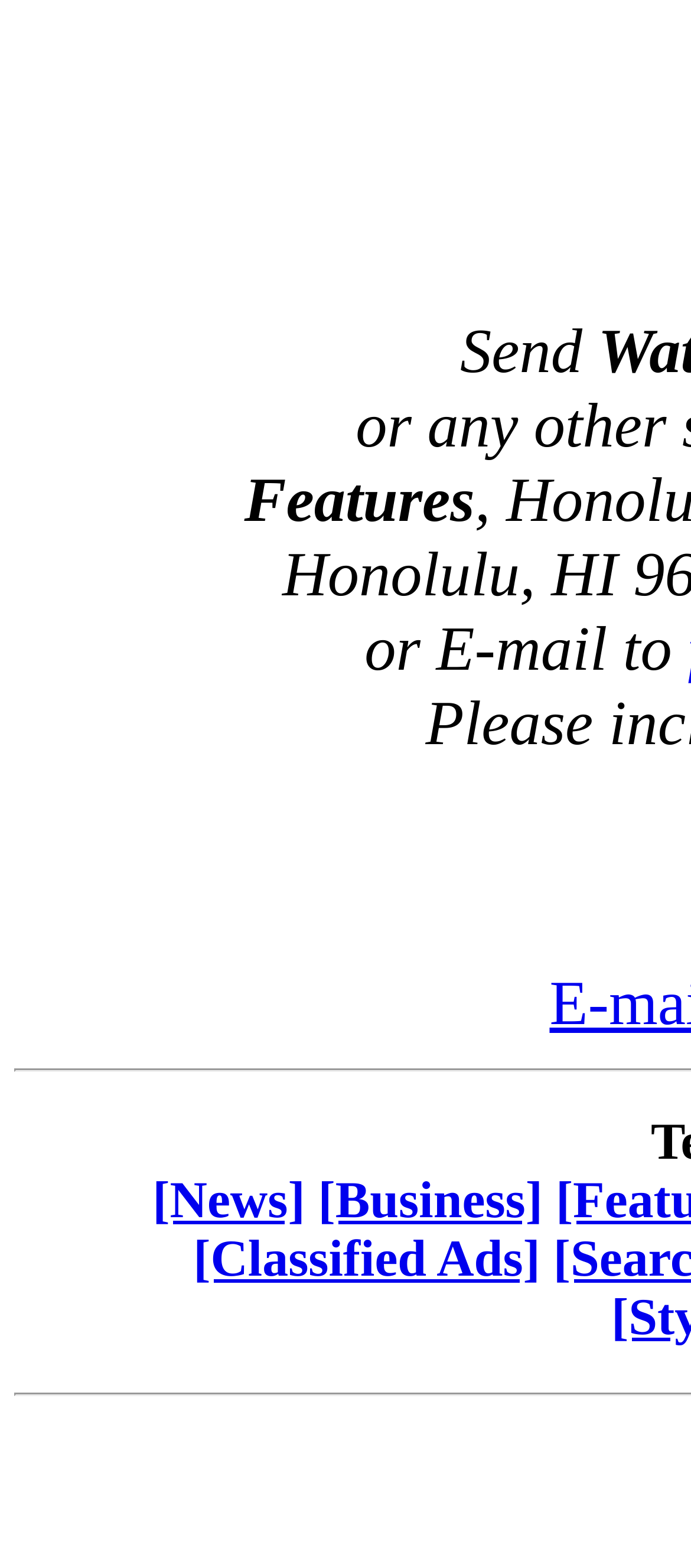Locate the bounding box of the UI element defined by this description: "[Classified Ads]". The coordinates should be given as four float numbers between 0 and 1, formatted as [left, top, right, bottom].

[0.28, 0.786, 0.782, 0.822]